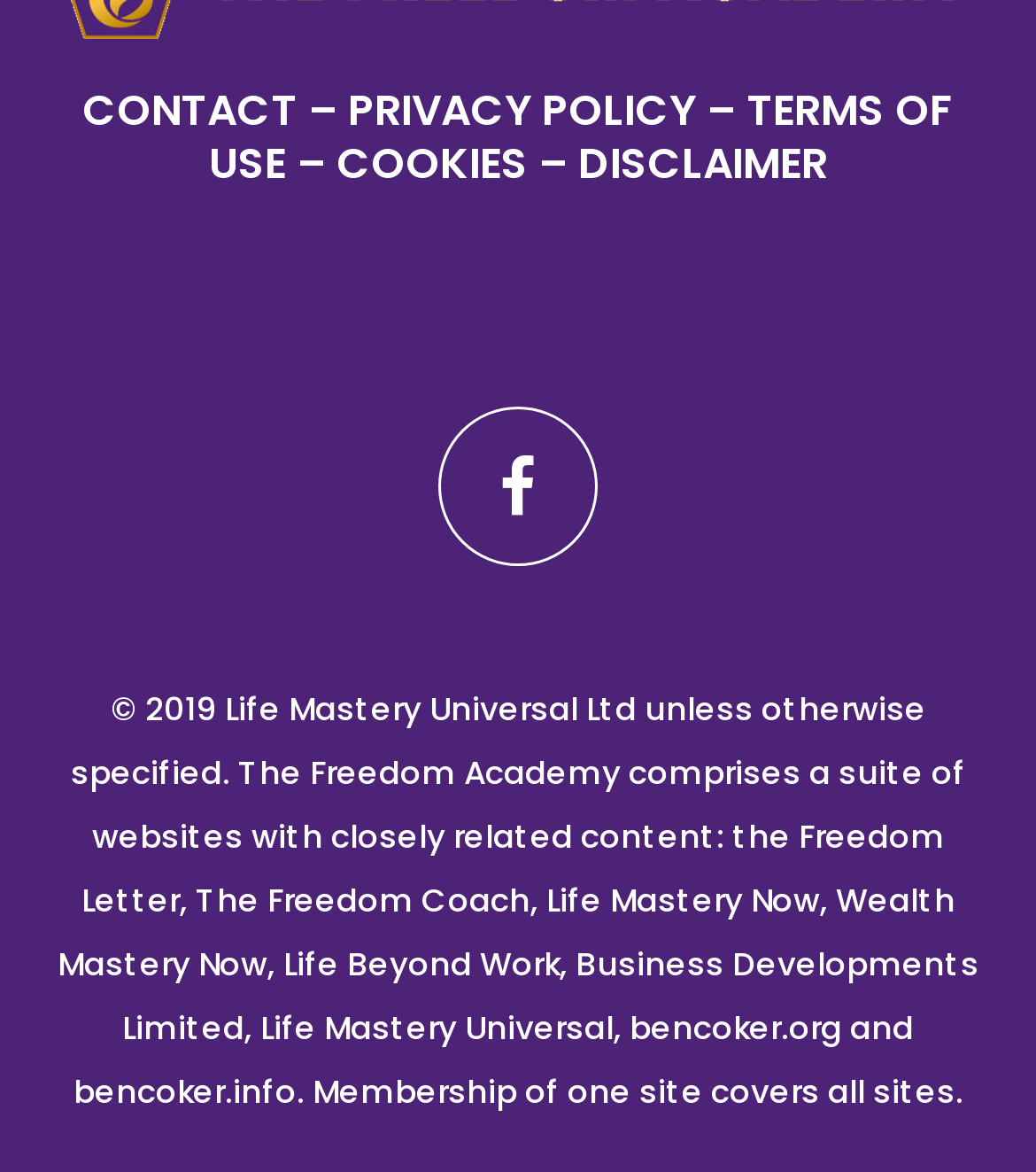Give the bounding box coordinates for the element described as: "TERMS OF USE".

[0.201, 0.069, 0.921, 0.166]